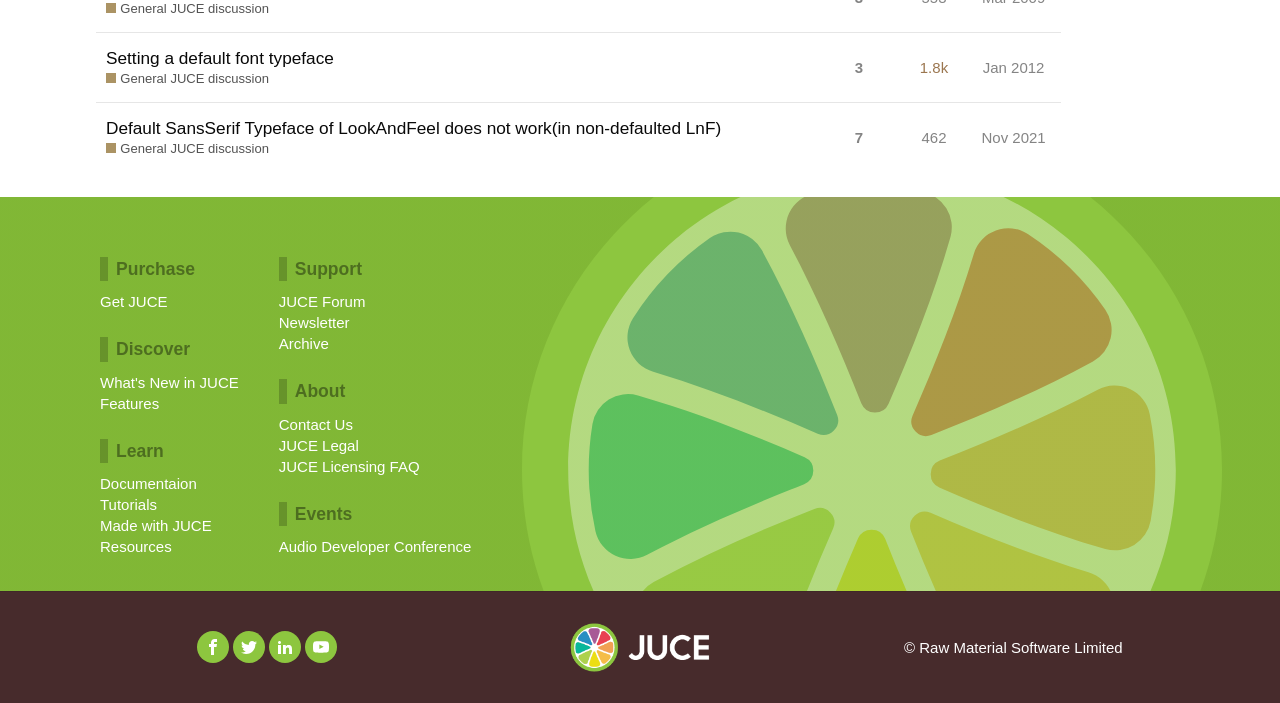Extract the bounding box of the UI element described as: "Newsletter".

[0.218, 0.444, 0.273, 0.474]